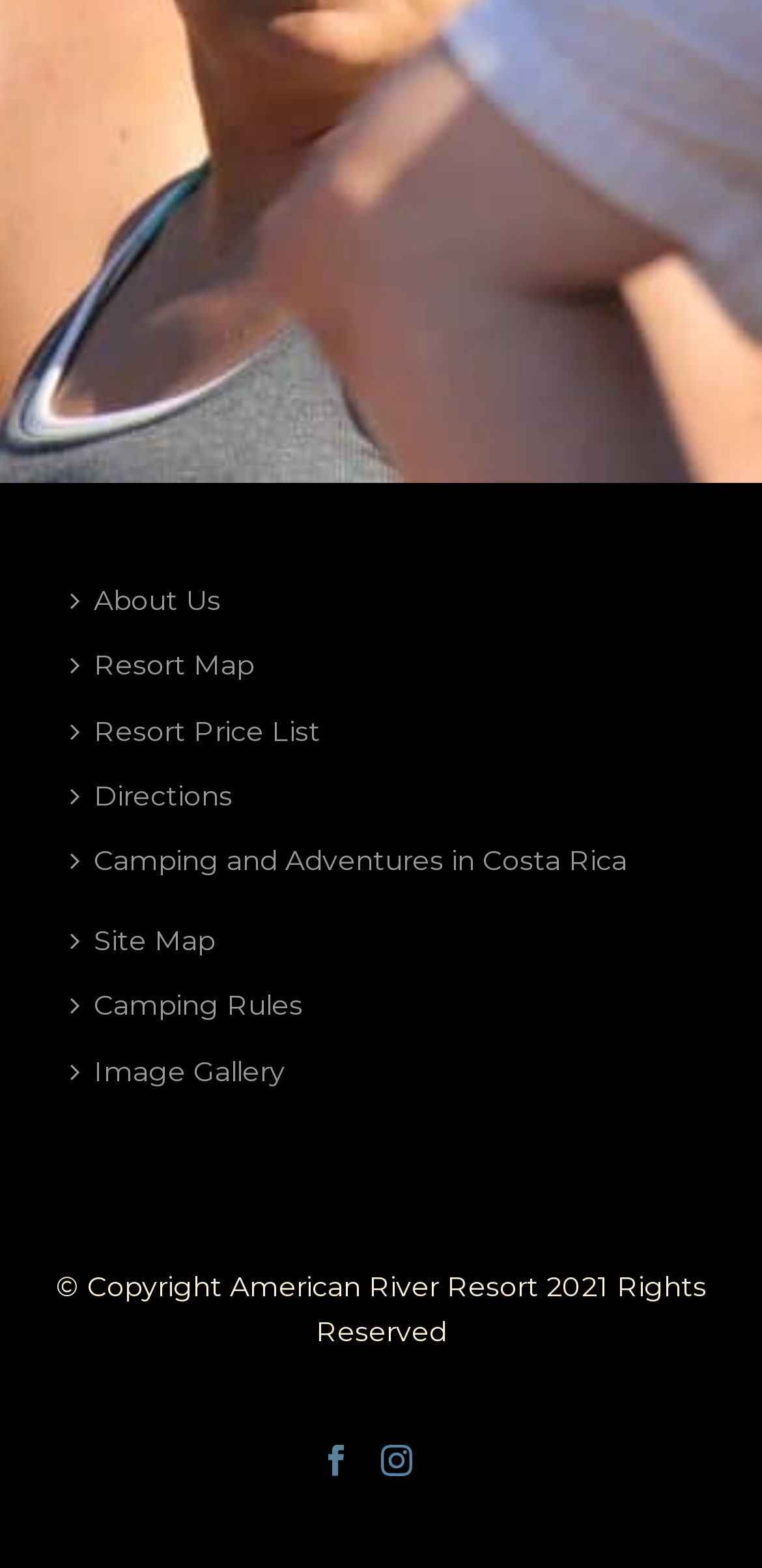What is the purpose of the image next to the 'About Us' link?
Please answer the question with as much detail and depth as you can.

I inferred the purpose of the image next to the 'About Us' link by looking at its bounding box coordinates and its relationship with the link element. The image element with ID 301 is a child of the link element with ID 231, and its bounding box coordinates indicate it is located next to the link text. Its purpose is likely decorative or to serve as an icon for the link.